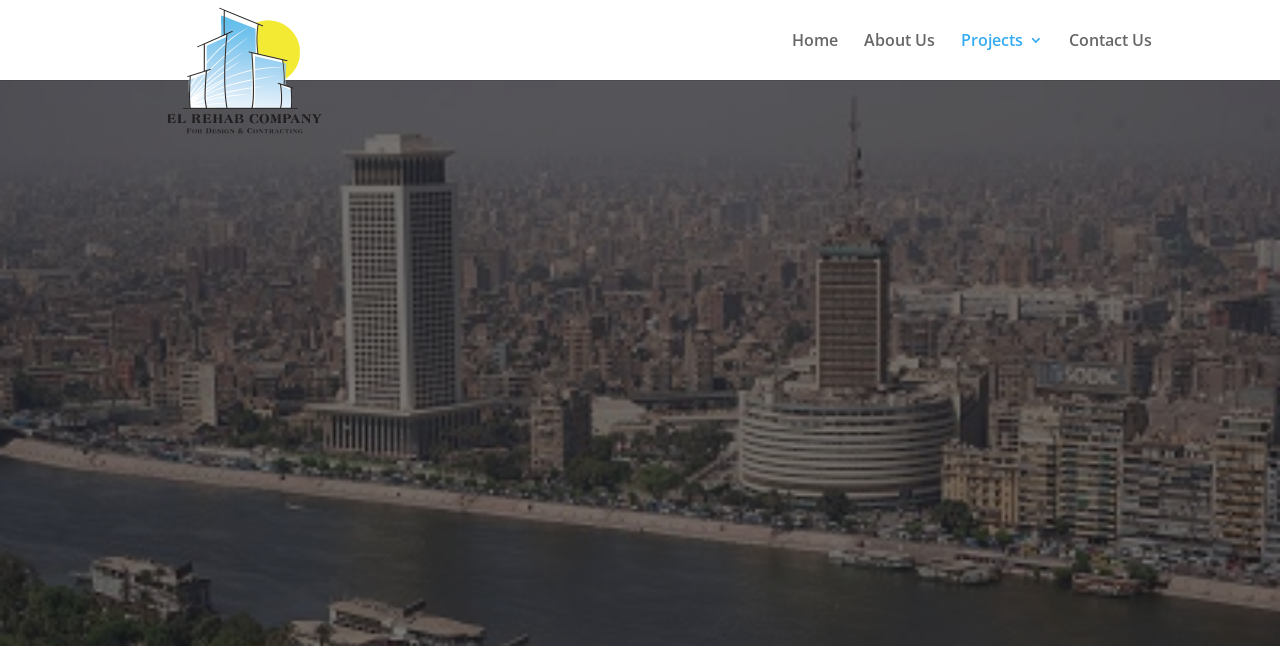How many elements are there in the top row?
Please use the image to provide a one-word or short phrase answer.

5